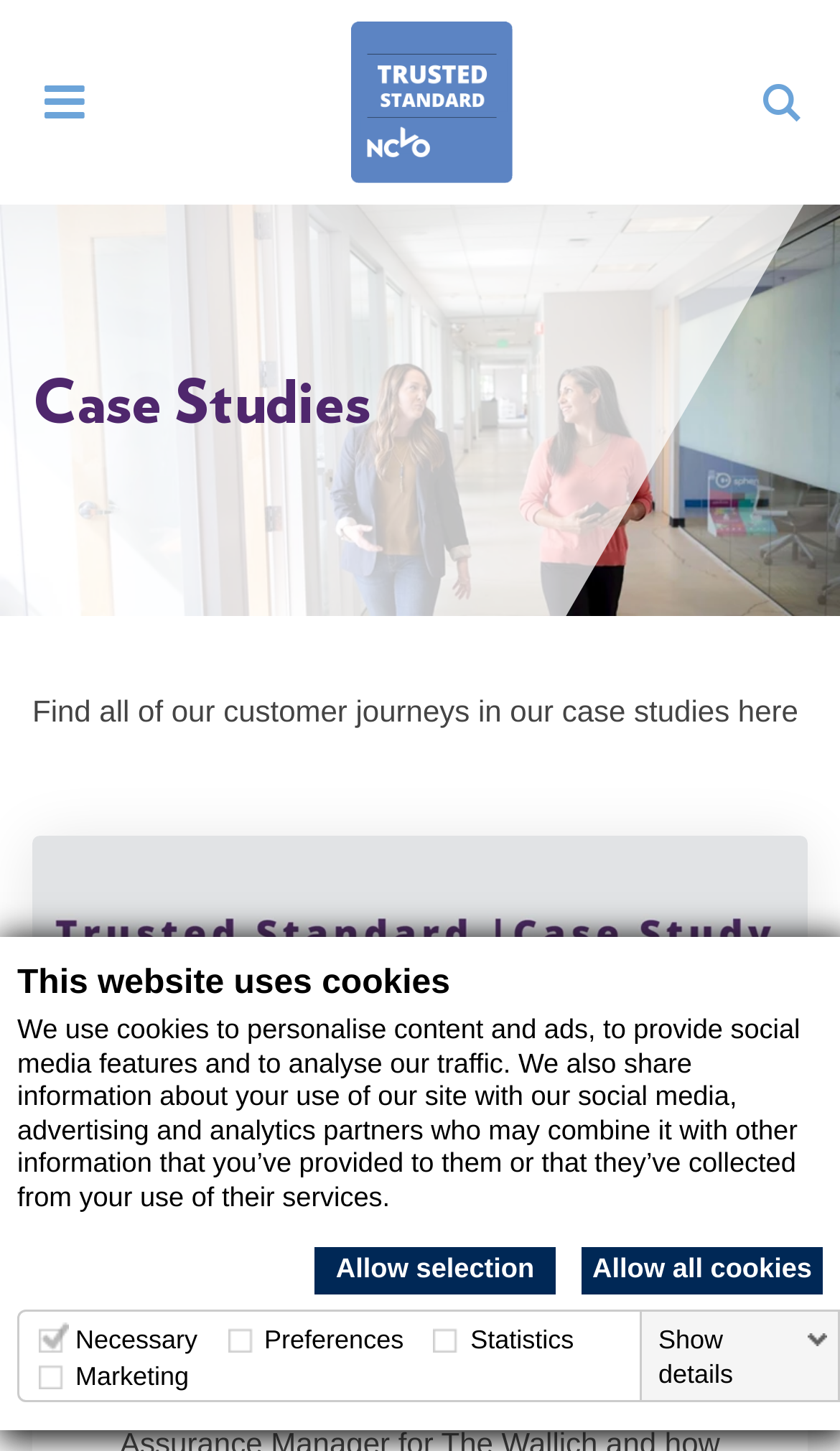Locate the bounding box coordinates of the clickable area needed to fulfill the instruction: "View Case Studies".

[0.038, 0.249, 0.962, 0.312]